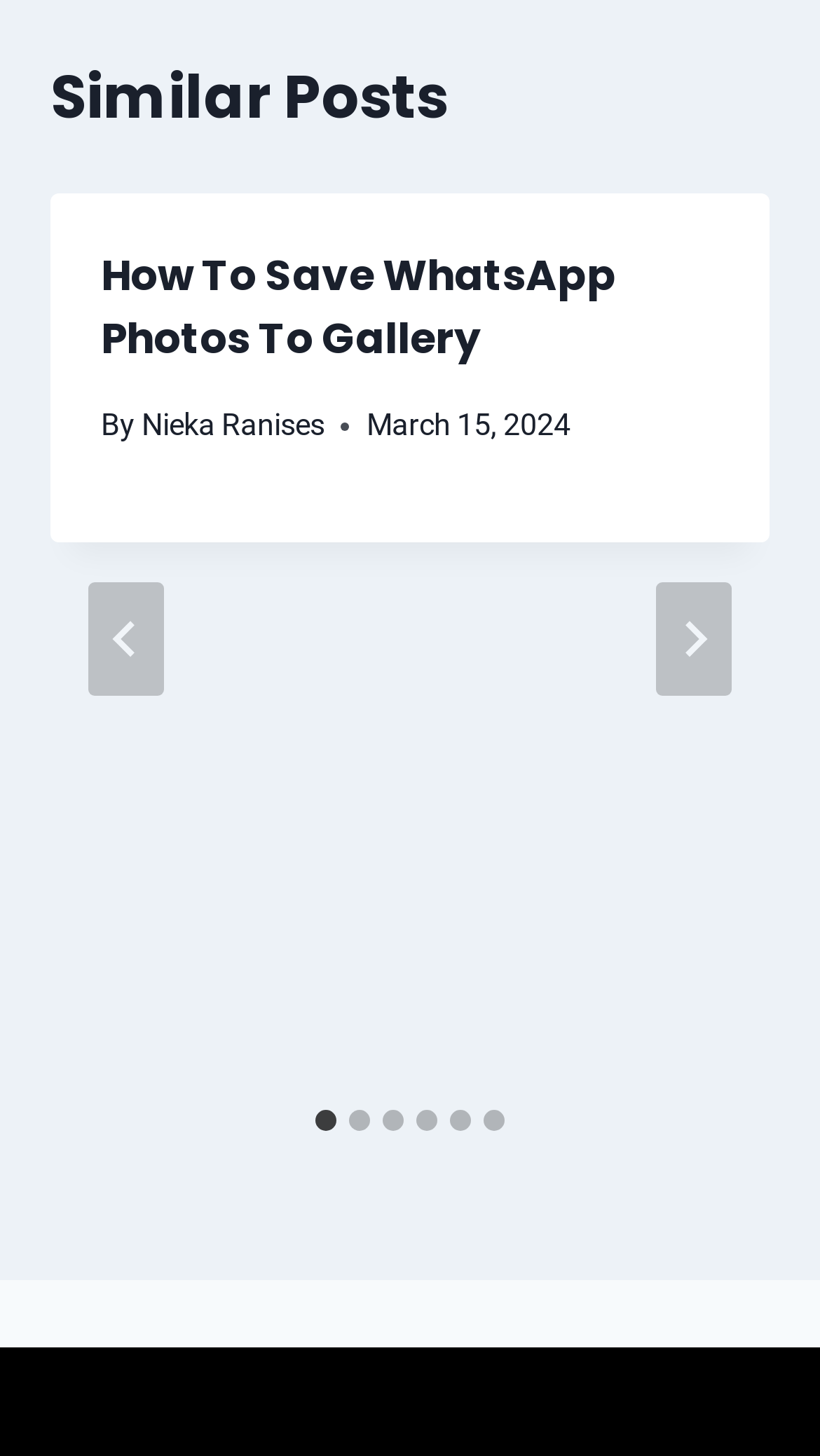What is the date of the first article?
Please elaborate on the answer to the question with detailed information.

I found the date of the first article by looking at the time element inside the HeaderAsNonLandmark element, which is 'March 15, 2024'.